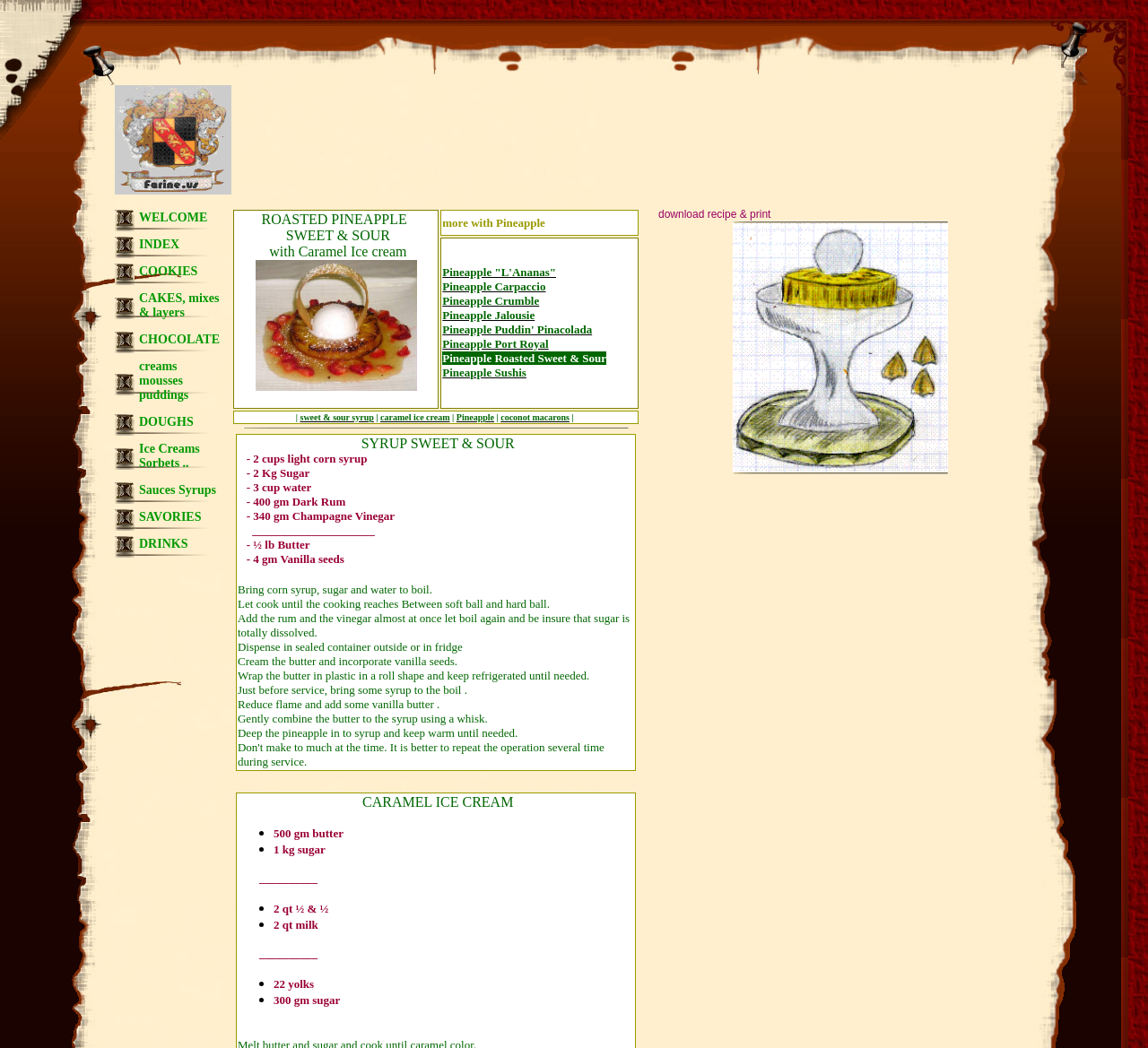Determine the bounding box coordinates of the target area to click to execute the following instruction: "click on the WELCOME link."

[0.1, 0.196, 0.195, 0.222]